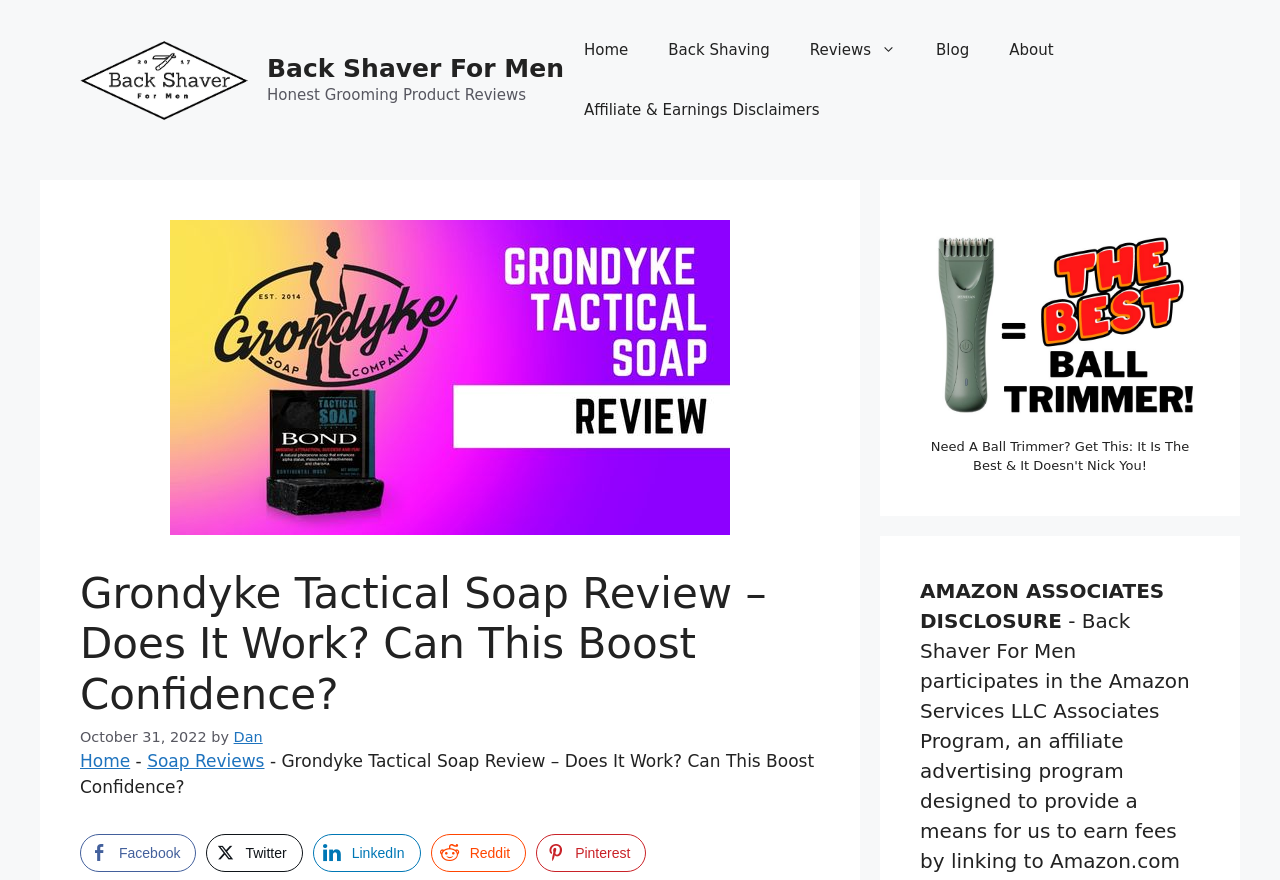Indicate the bounding box coordinates of the clickable region to achieve the following instruction: "Click the 'Home' link."

[0.441, 0.023, 0.506, 0.091]